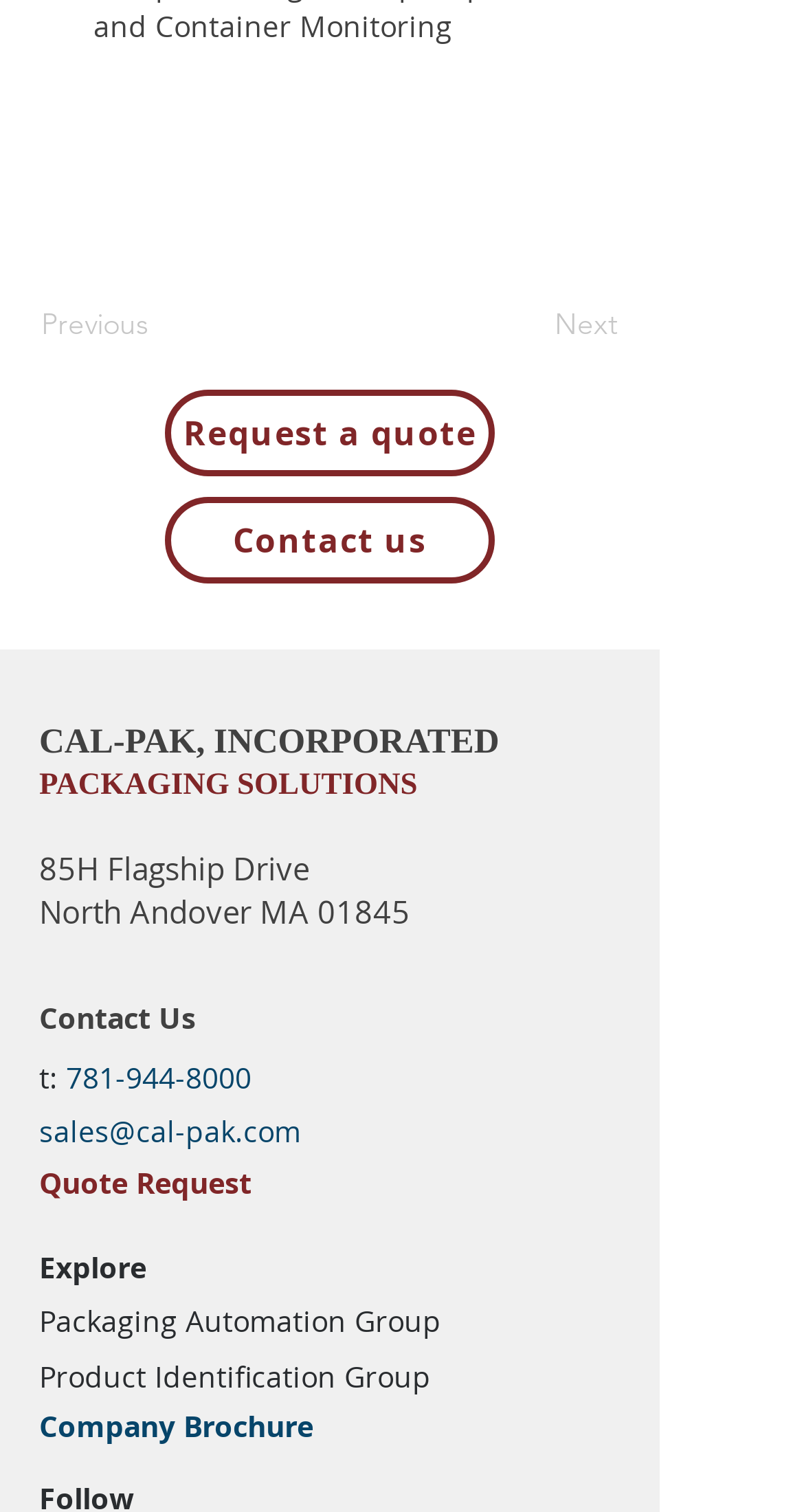Please provide a comprehensive answer to the question below using the information from the image: What is the address?

The address can be found in the footer section of the webpage, where it is written as '85H Flagship Drive' and 'North Andover MA 01845'.